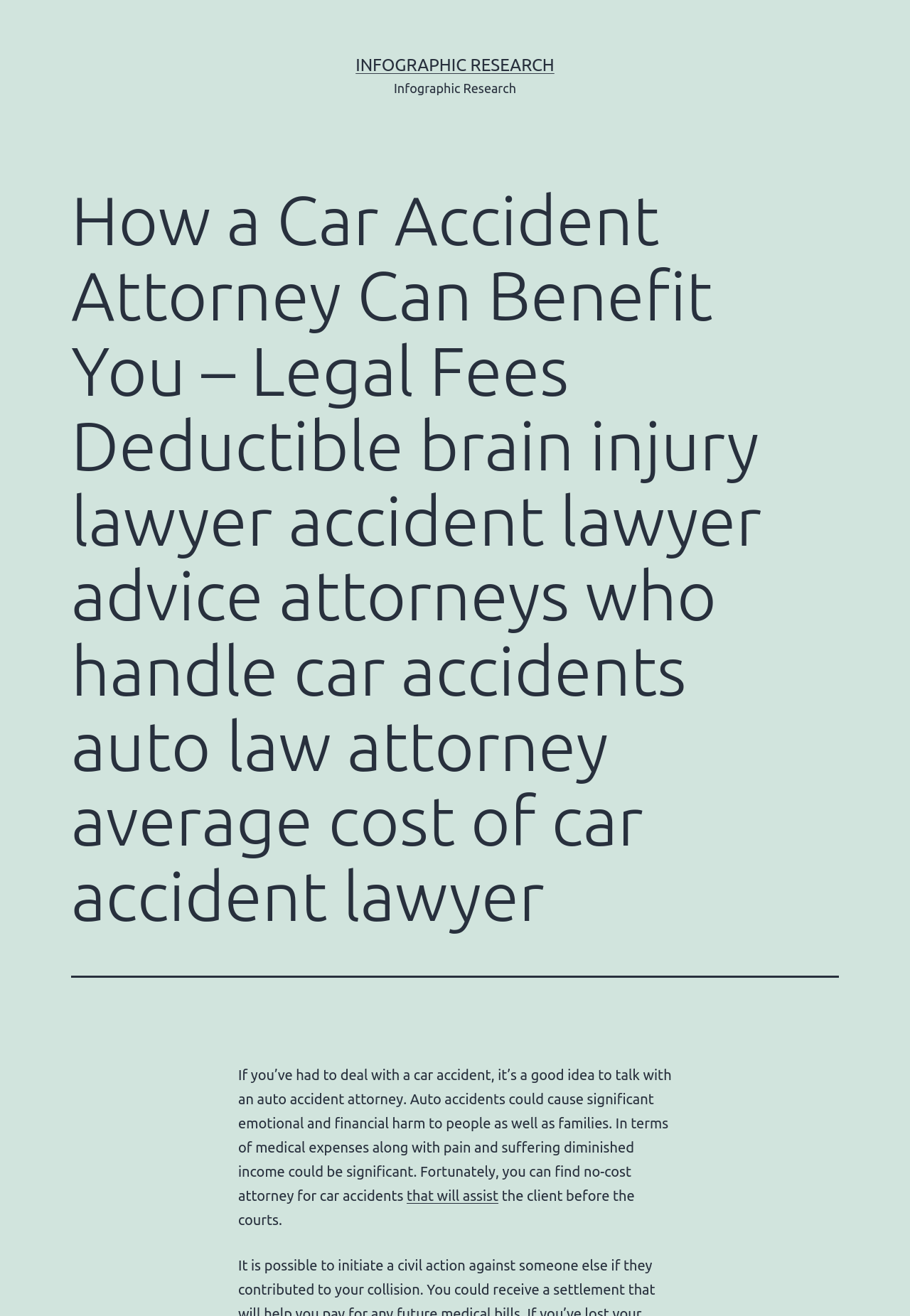Identify the bounding box for the UI element described as: "that will assist". The coordinates should be four float numbers between 0 and 1, i.e., [left, top, right, bottom].

[0.447, 0.902, 0.548, 0.915]